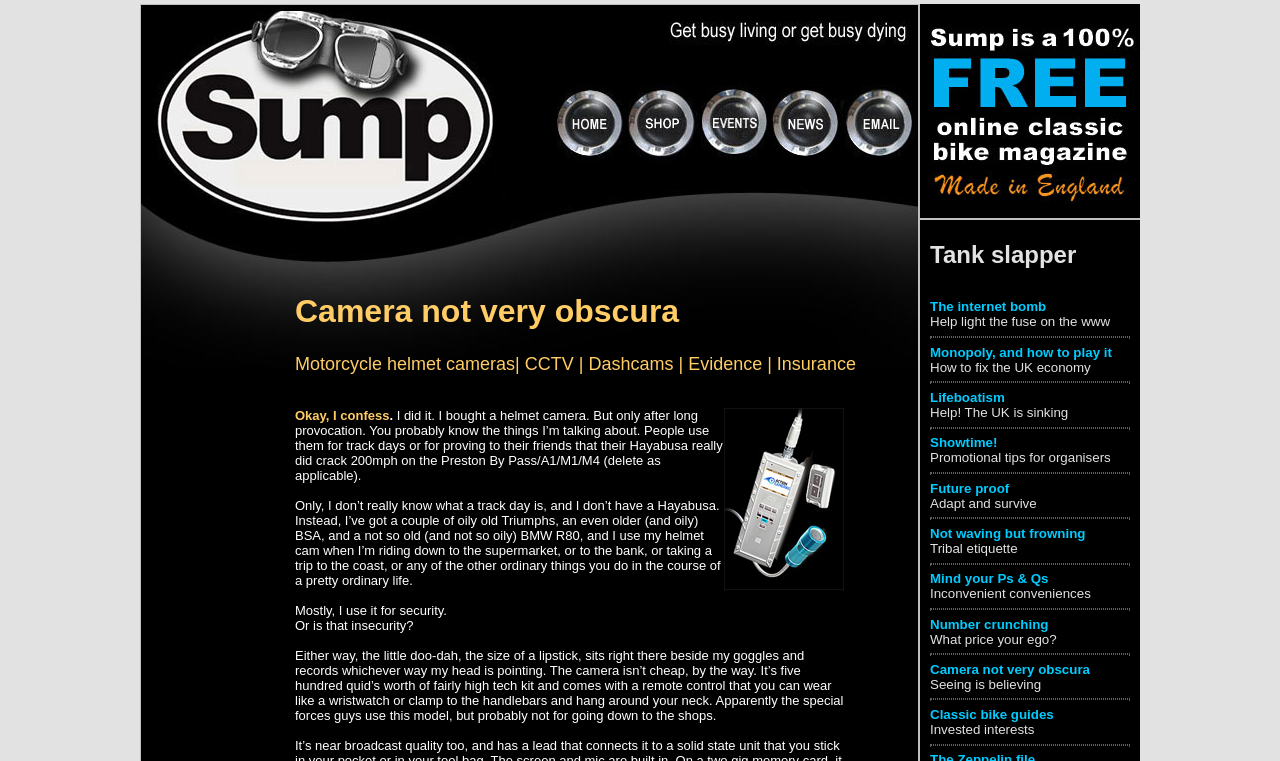What type of bikes does the author own?
Please provide a detailed answer to the question.

The author mentions that they have 'a couple of oily old Triumphs, an even older (and oily) BSA, and a not so old (and not so oily) BMW R80', indicating that they own multiple bikes from different manufacturers.